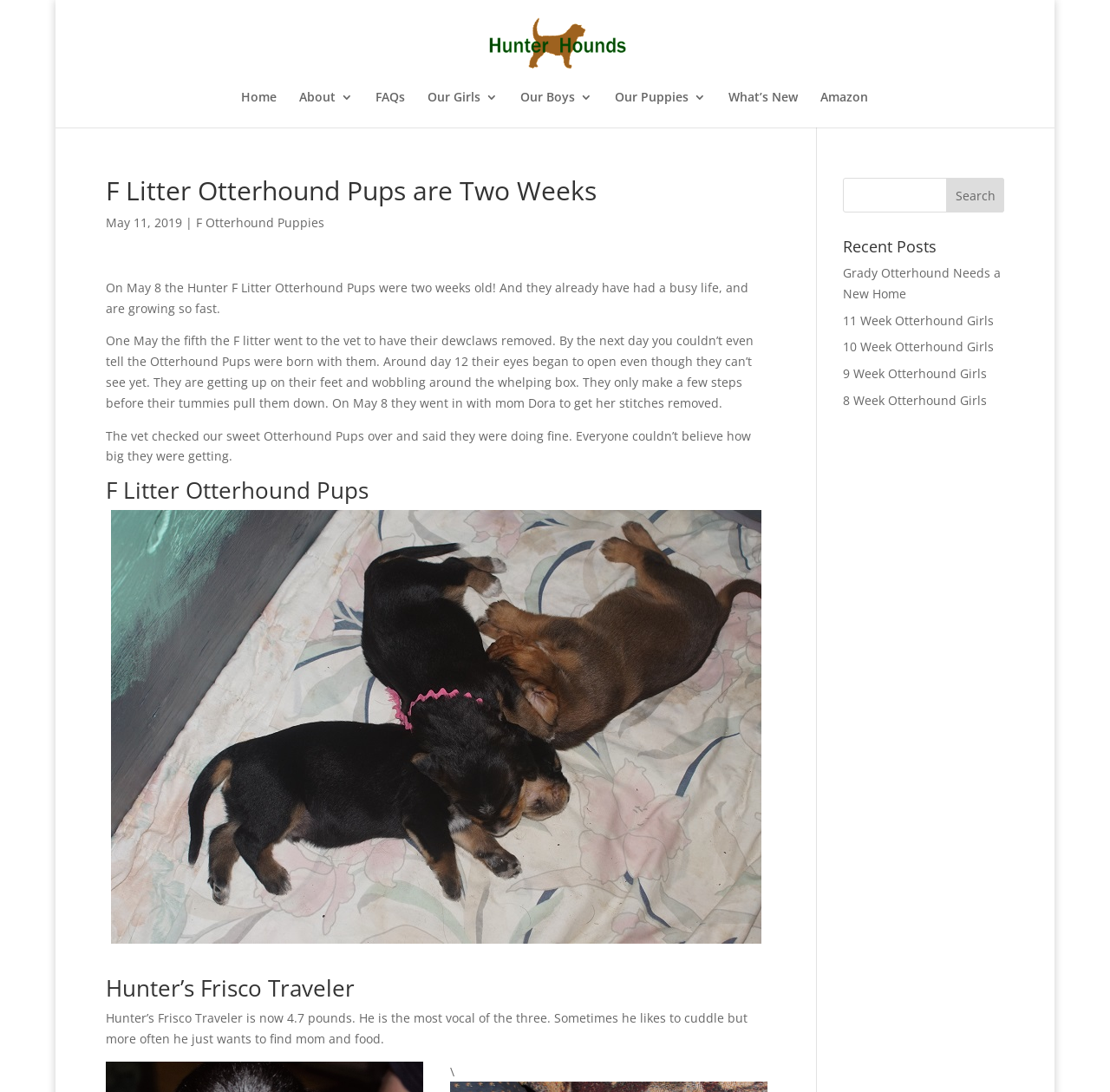Find and provide the bounding box coordinates for the UI element described with: "Our Boys".

[0.469, 0.083, 0.534, 0.117]